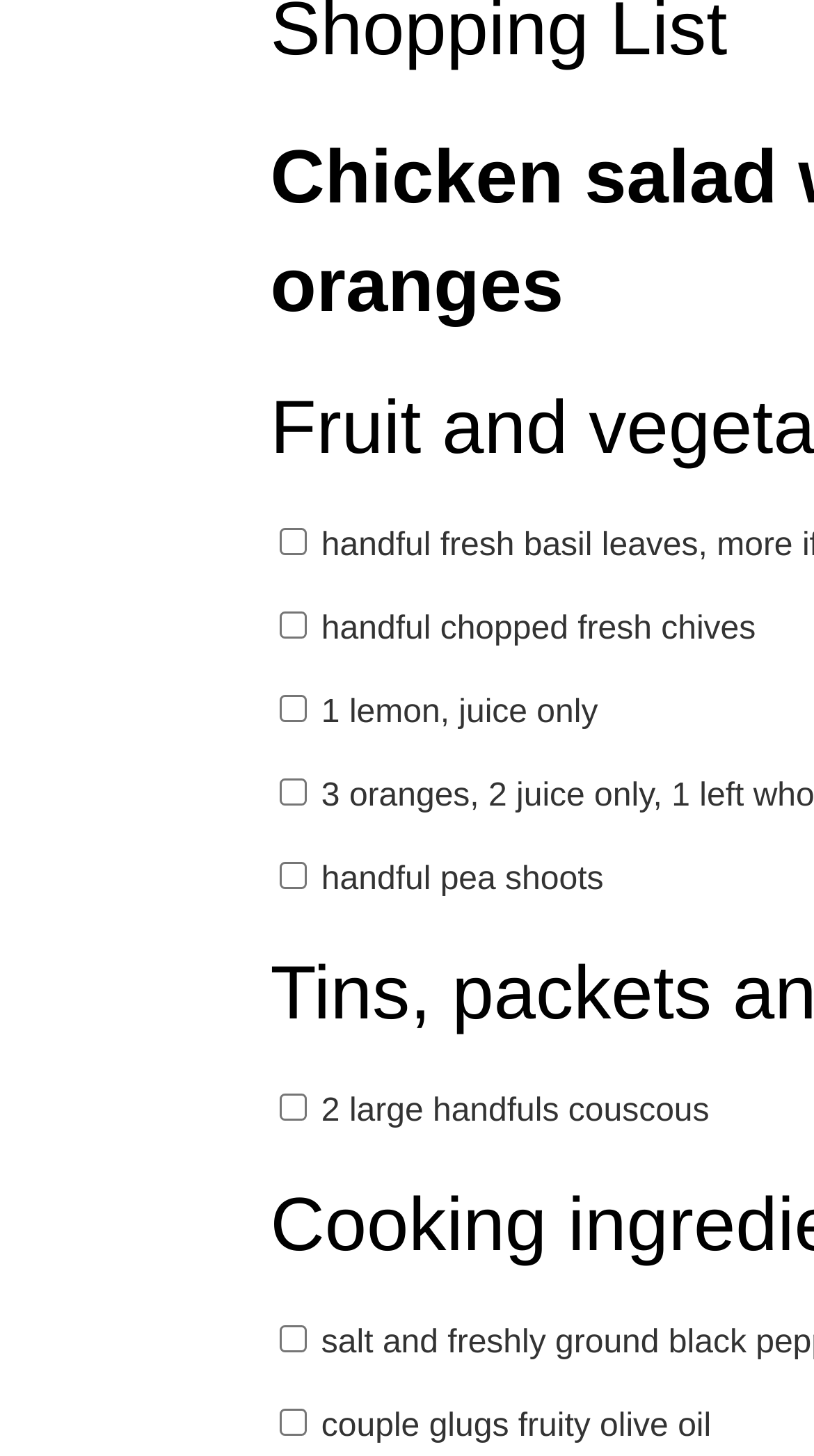Find the bounding box coordinates of the element to click in order to complete the given instruction: "Choose 1 lemon, juice only."

[0.342, 0.477, 0.376, 0.496]